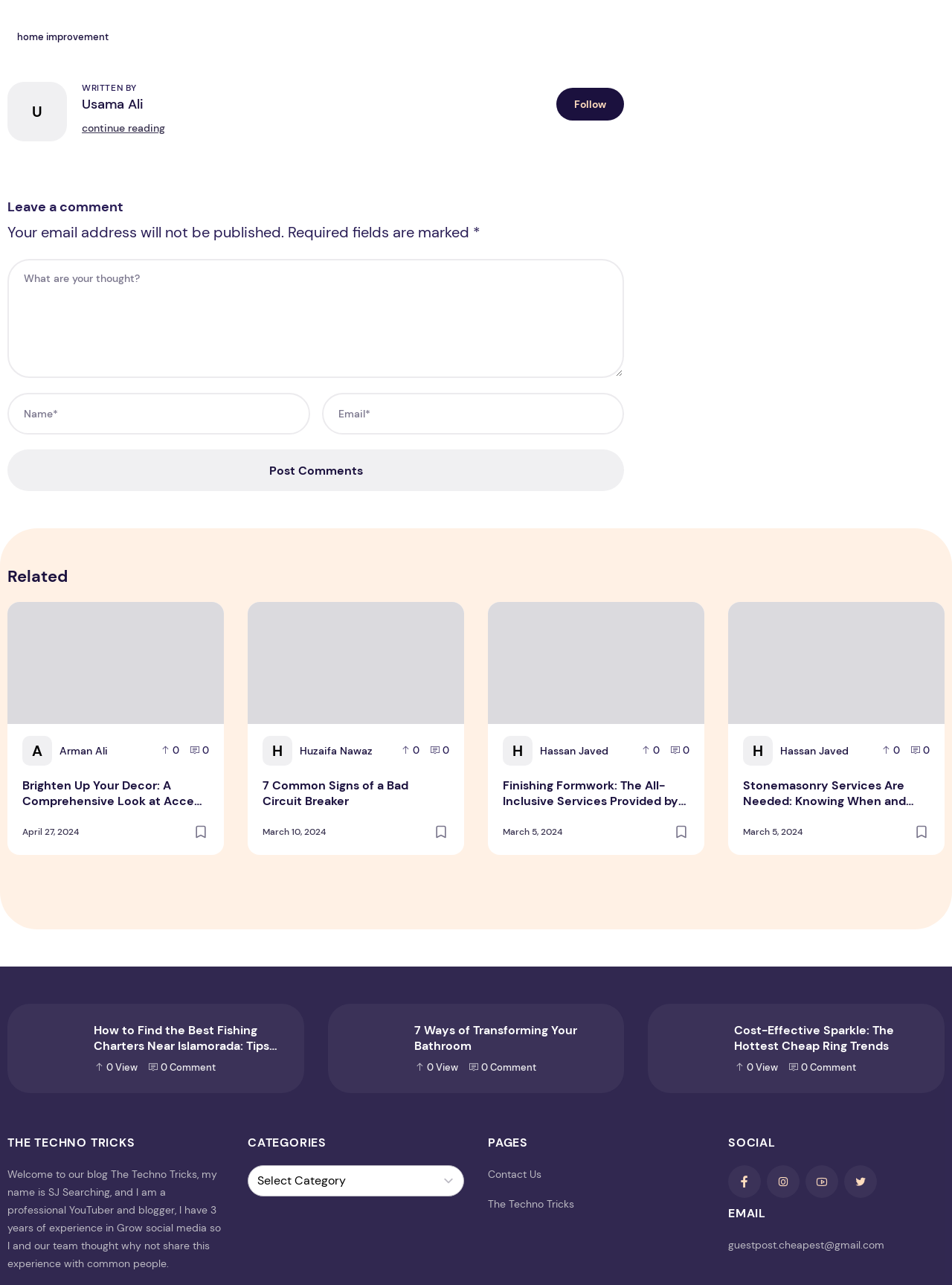Provide the bounding box coordinates of the HTML element this sentence describes: "name="comment" placeholder="What are your thought?"". The bounding box coordinates consist of four float numbers between 0 and 1, i.e., [left, top, right, bottom].

[0.008, 0.202, 0.656, 0.294]